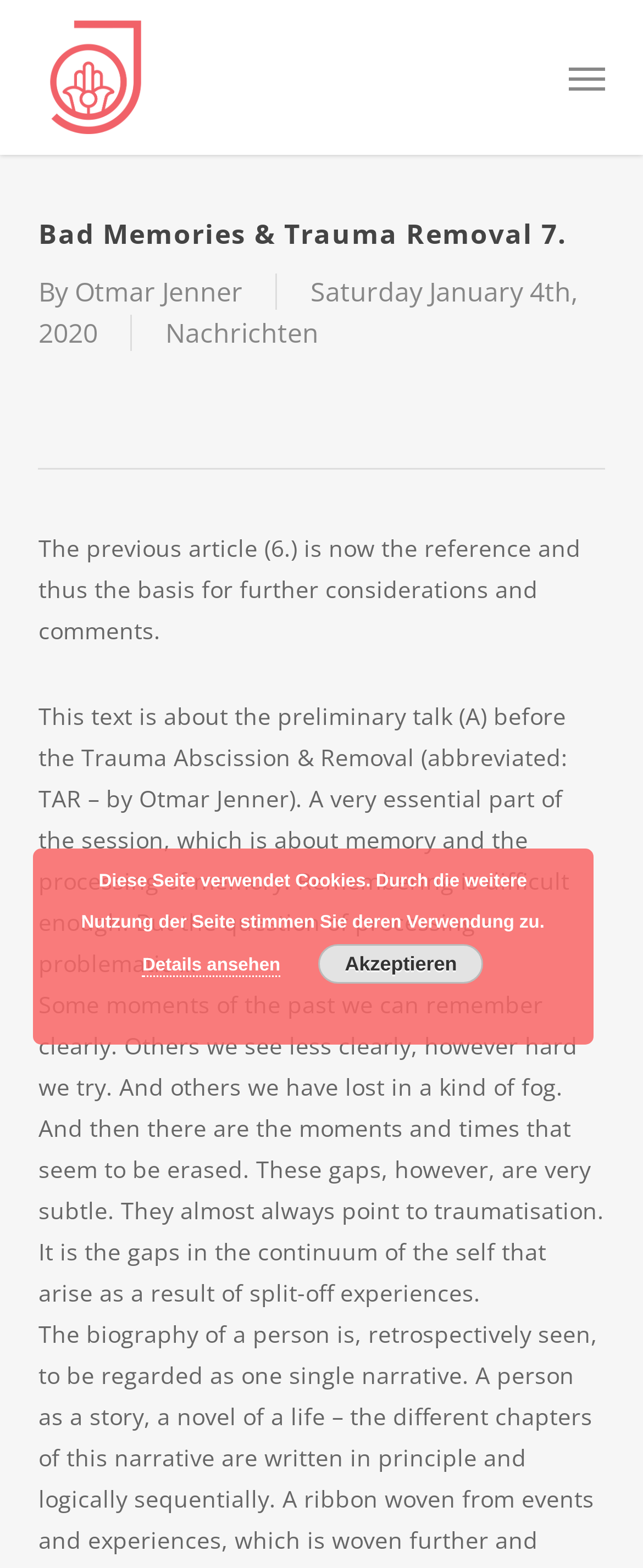Carefully examine the image and provide an in-depth answer to the question: What is the topic of the article?

I inferred the topic by looking at the heading 'Bad Memories & Trauma Removal 7.' and the content of the article, which discusses trauma and memory processing.